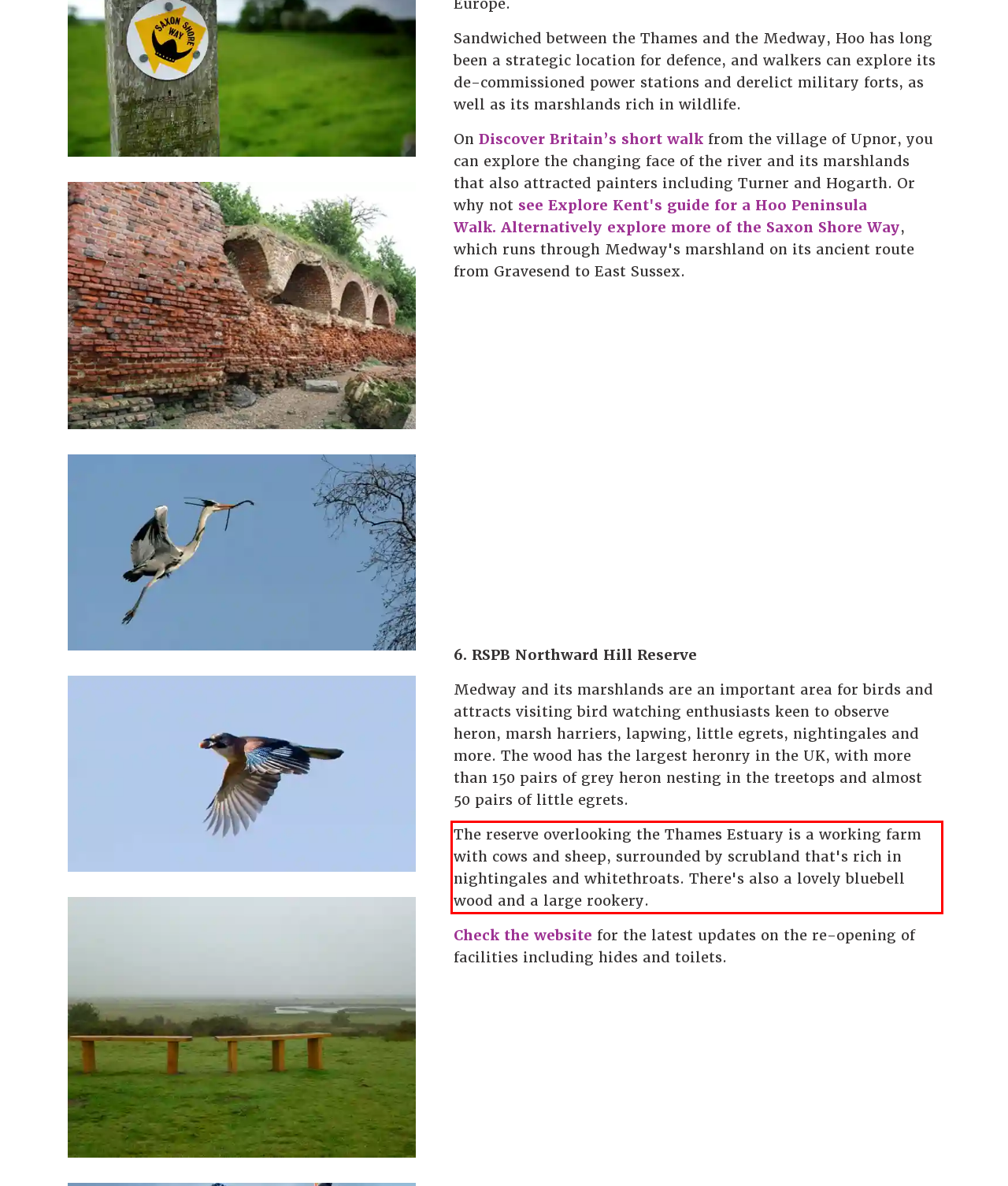Please extract the text content from the UI element enclosed by the red rectangle in the screenshot.

The reserve overlooking the Thames Estuary is a working farm with cows and sheep, surrounded by scrubland that's rich in nightingales and whitethroats. There's also a lovely bluebell wood and a large rookery.